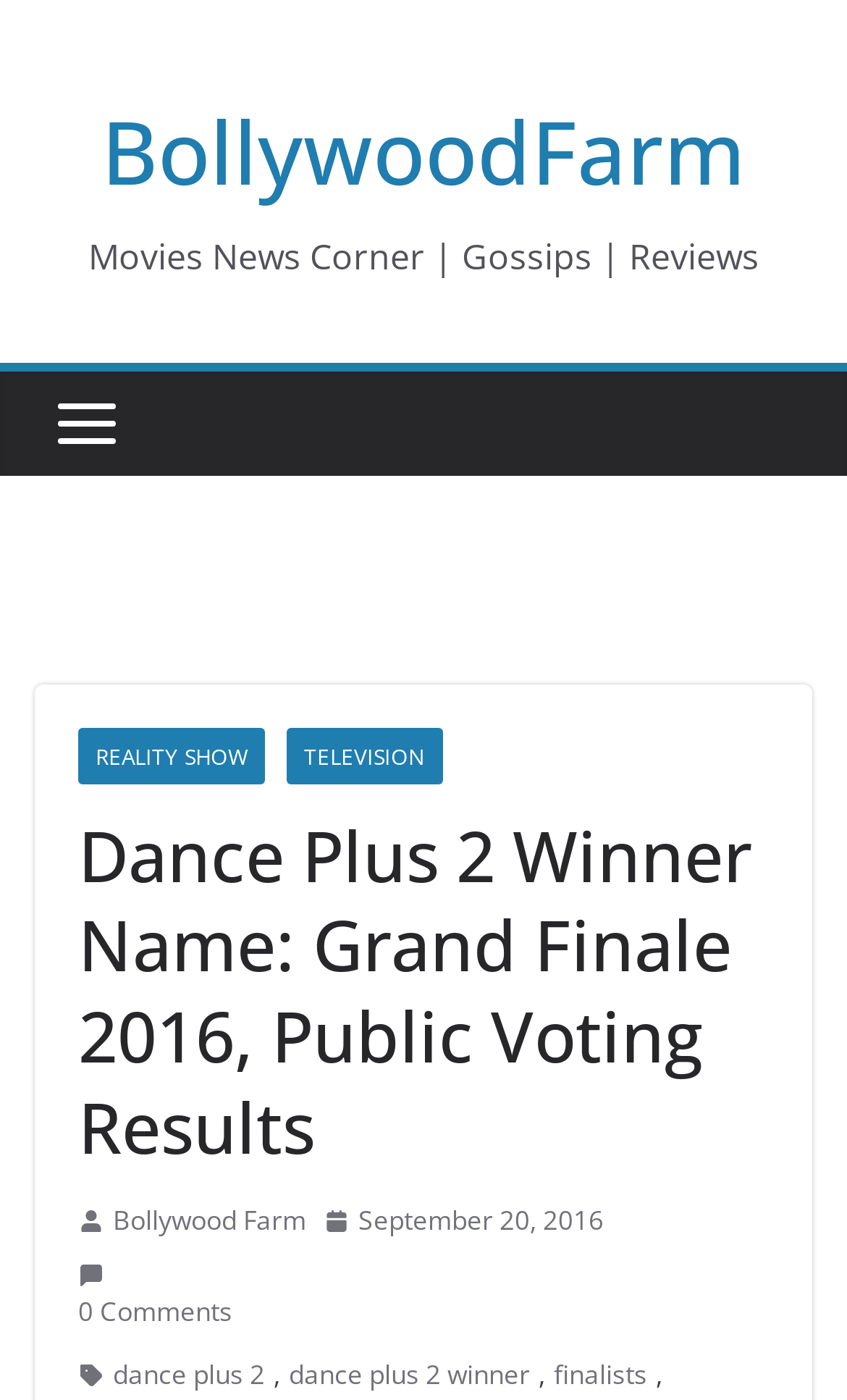Extract the top-level heading from the webpage and provide its text.

Dance Plus 2 Winner Name: Grand Finale 2016, Public Voting Results